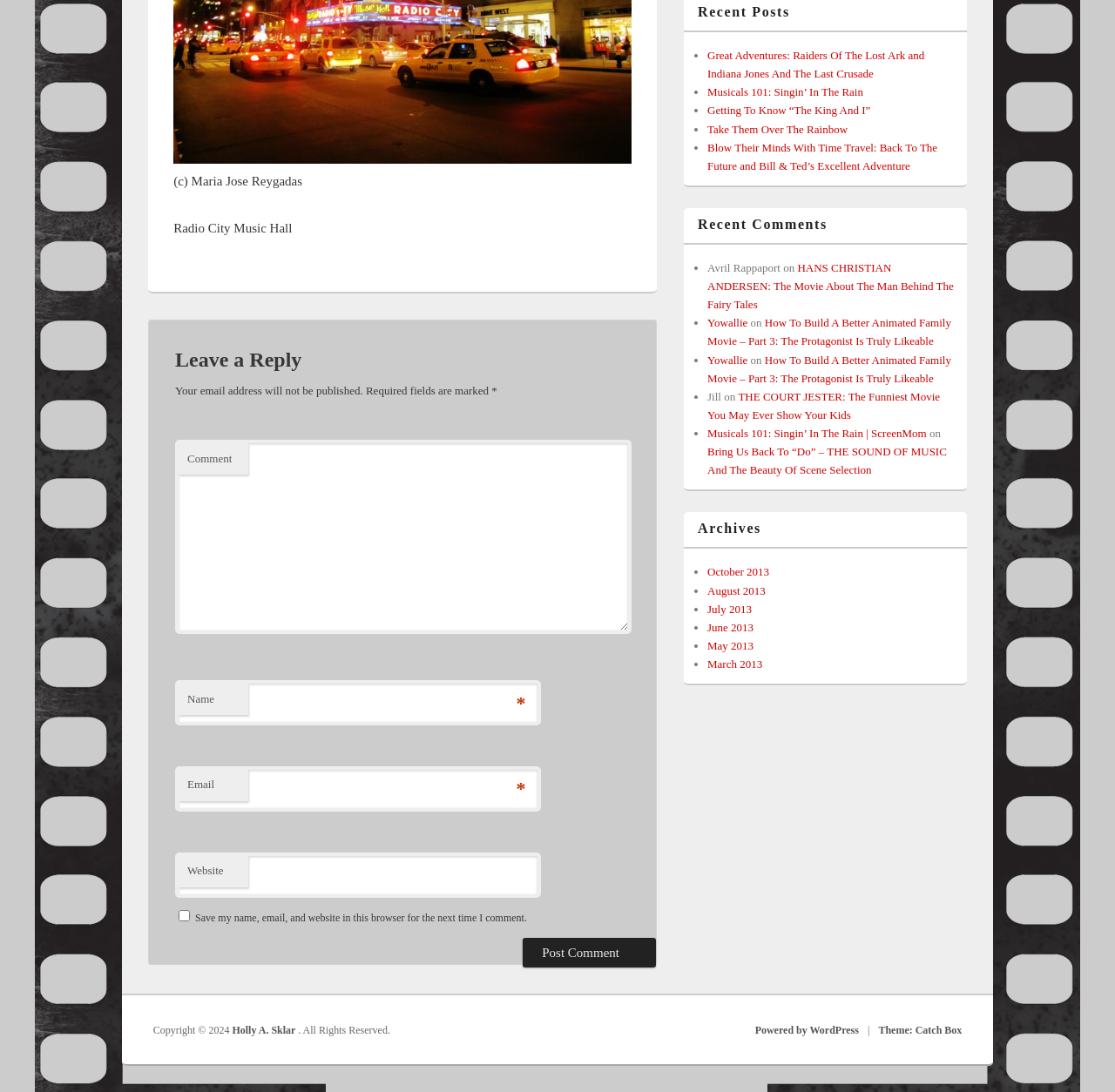Using the given description, provide the bounding box coordinates formatted as (top-left x, top-left y, bottom-right x, bottom-right y), with all values being floating point numbers between 0 and 1. Description: Take Them Over The Rainbow

[0.634, 0.112, 0.76, 0.124]